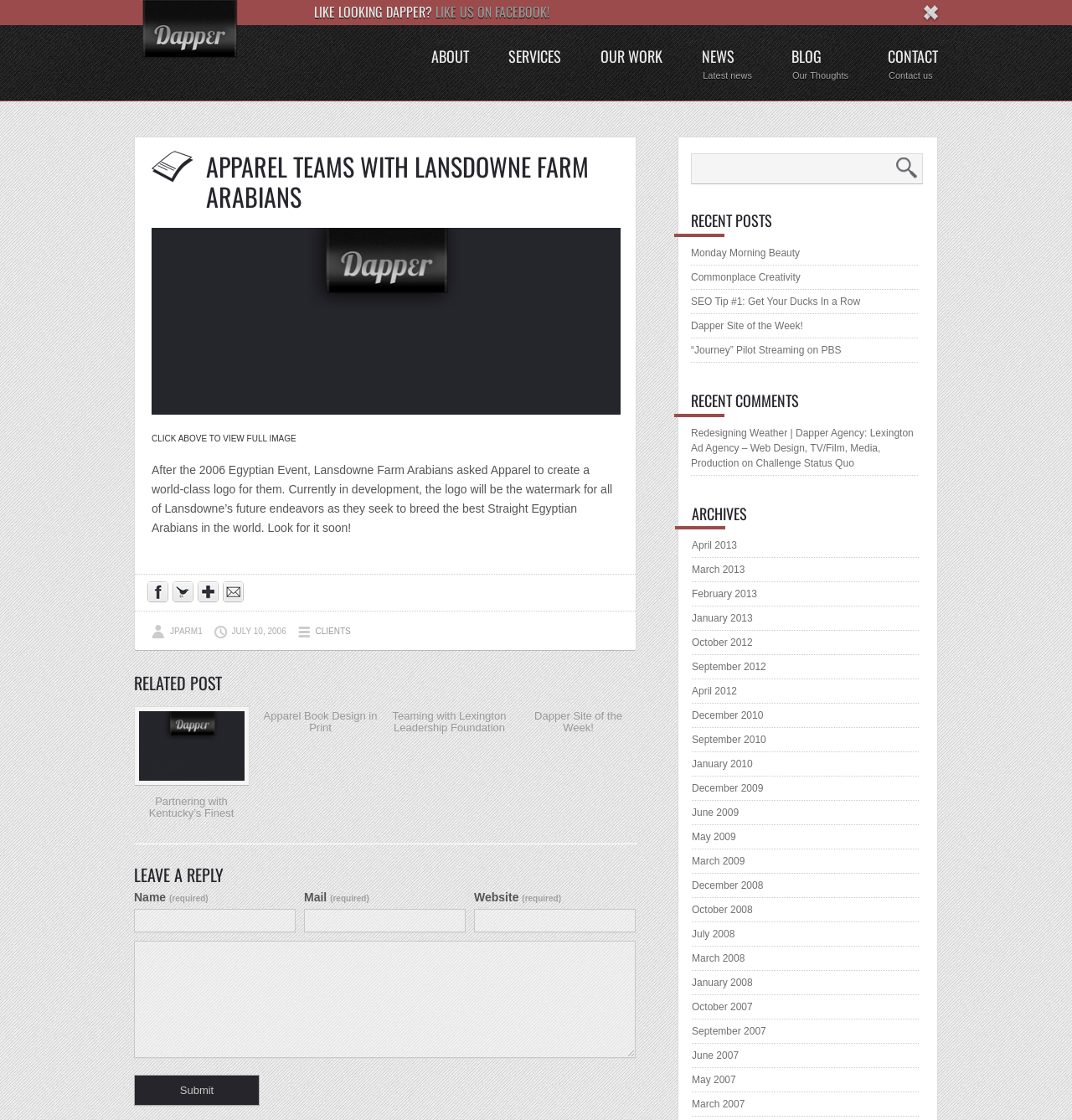Refer to the image and provide an in-depth answer to the question:
What is the purpose of the textbox with a label 'Name (required)'?

The textbox with a label 'Name (required)' is located in the 'LEAVE A REPLY' section, and it is required to enter a name in order to leave a reply, suggesting that the purpose of this textbox is to enter one's name.